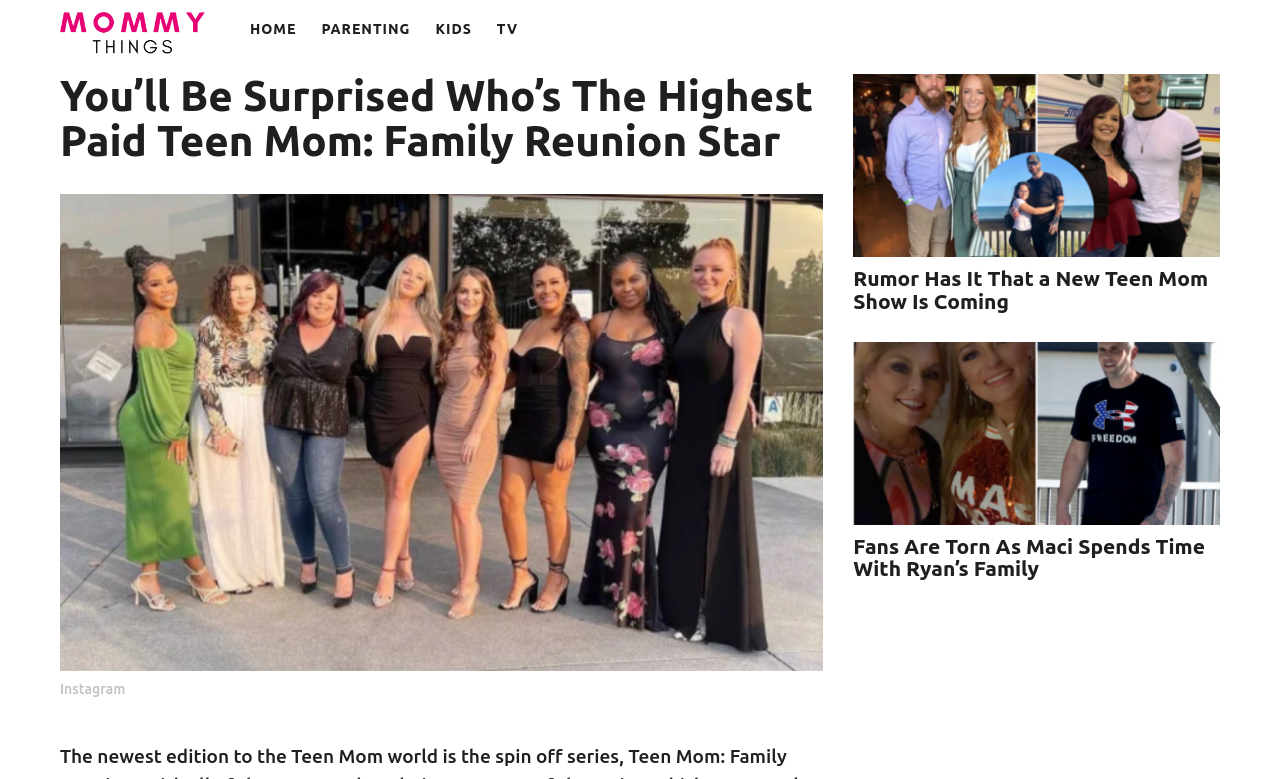Find the bounding box coordinates for the element described here: "Erin Elizabeth".

[0.047, 0.274, 0.055, 0.599]